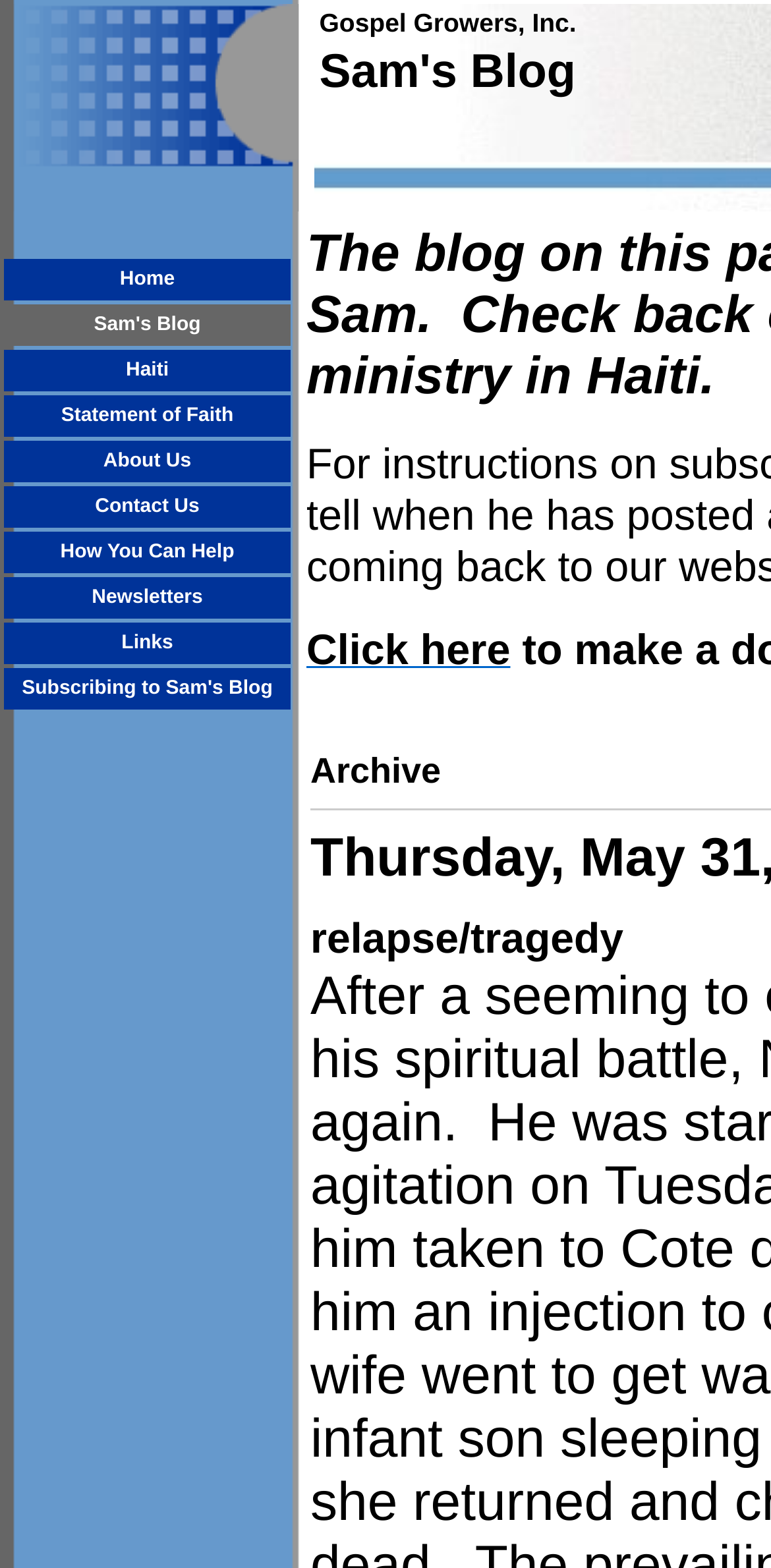How many links are in the table?
Look at the screenshot and respond with a single word or phrase.

11